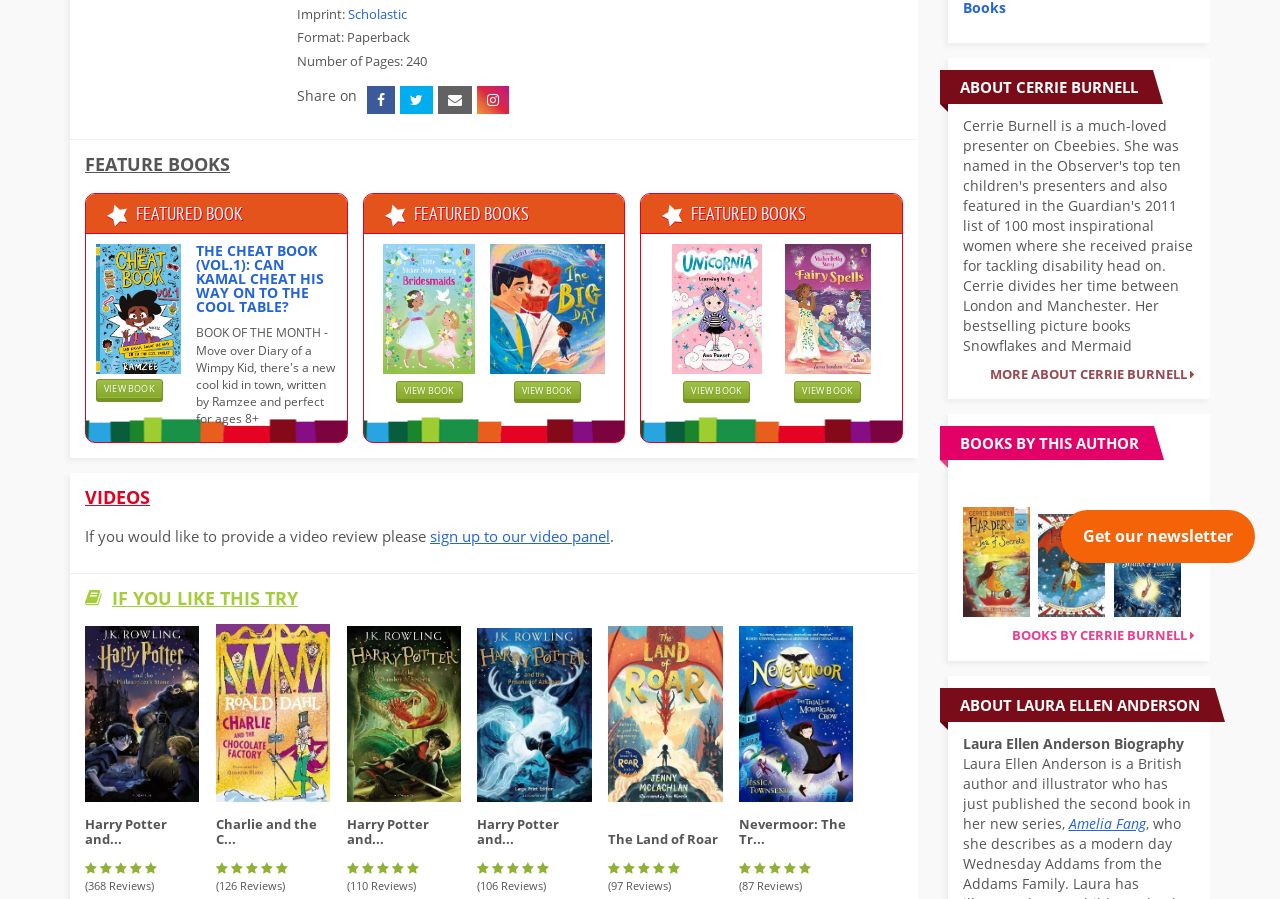Determine the bounding box coordinates for the UI element described. Format the coordinates as (top-left x, top-left y, bottom-right x, bottom-right y) and ensure all values are between 0 and 1. Element description: Scholastic

[0.272, 0.005, 0.318, 0.025]